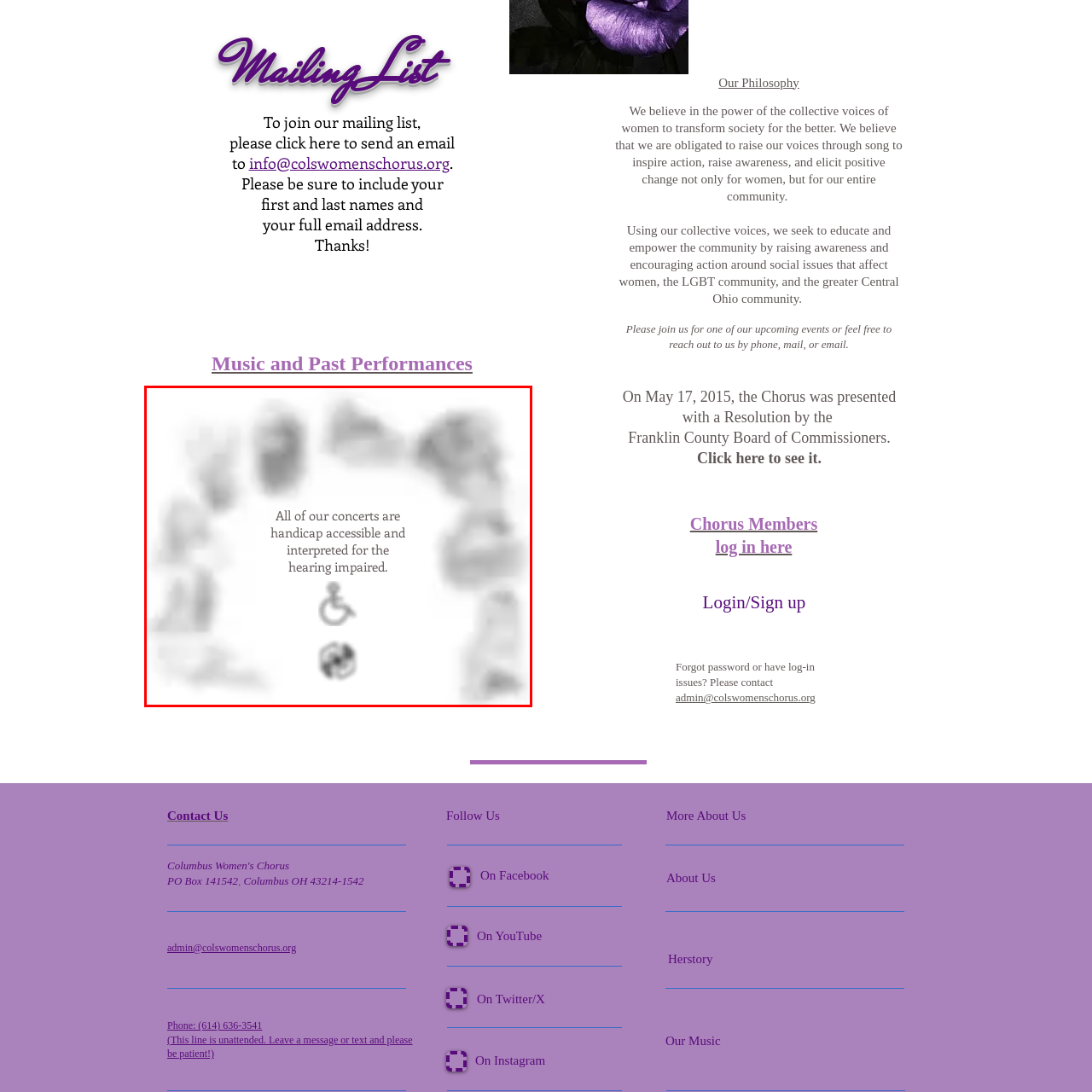Look at the image enclosed within the red outline and answer the question with a single word or phrase:
What symbols are used to illustrate accessibility provisions?

Wheelchair and hearing assistance symbols